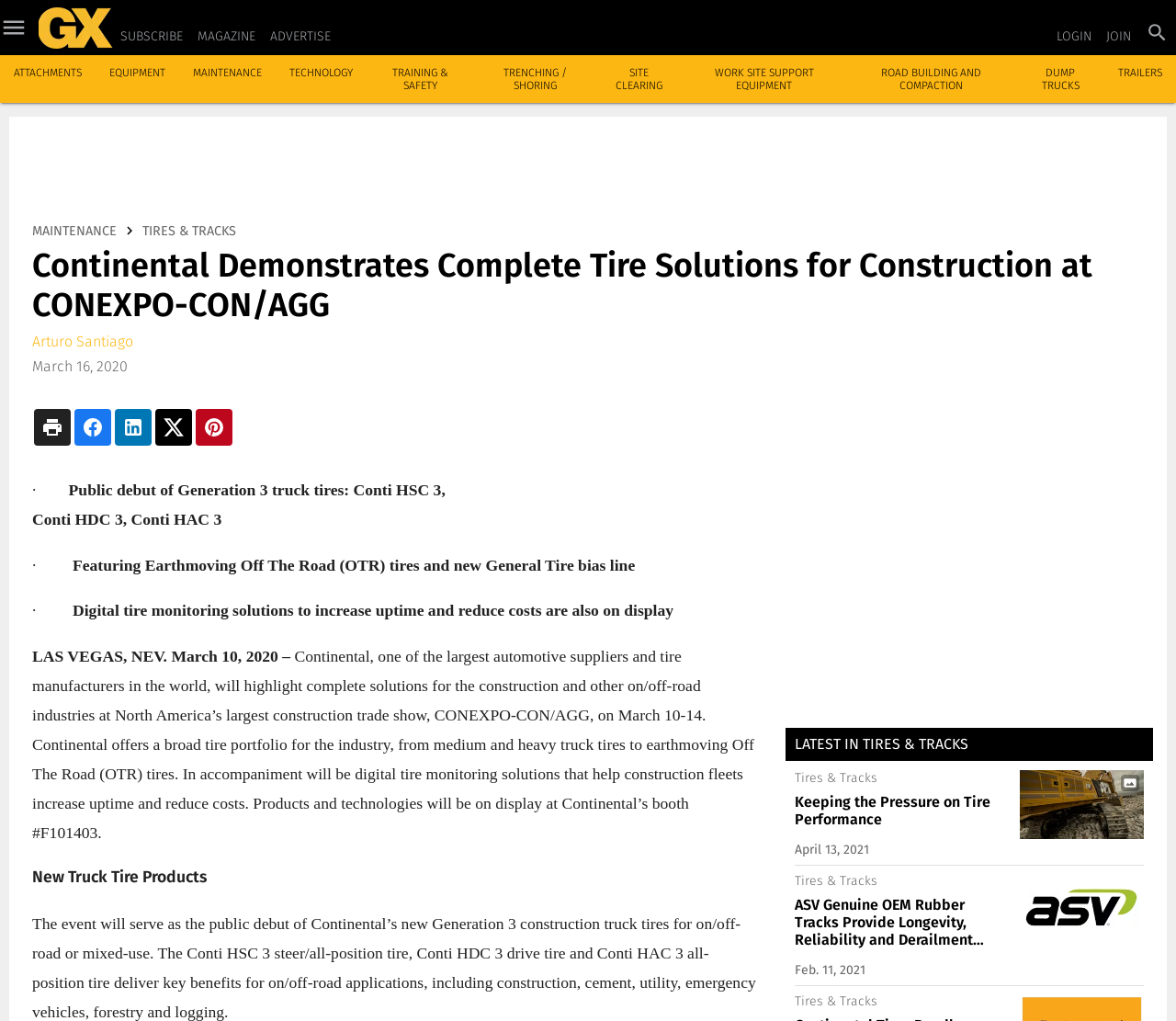Identify the bounding box coordinates of the specific part of the webpage to click to complete this instruction: "Read the article about Coach handbag".

None